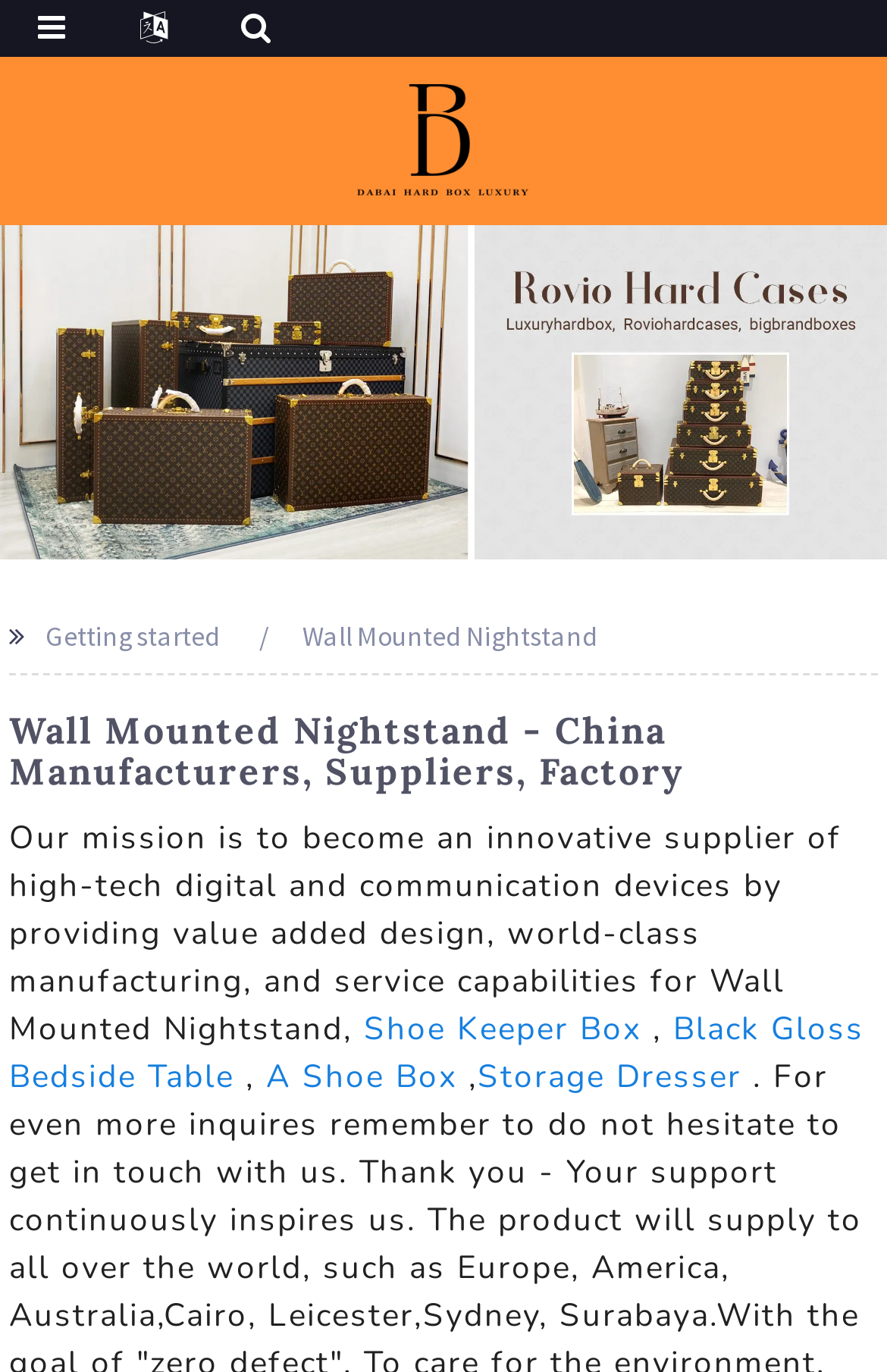What is the mission of the company?
Provide a short answer using one word or a brief phrase based on the image.

To become an innovative supplier of high-tech digital and communication devices